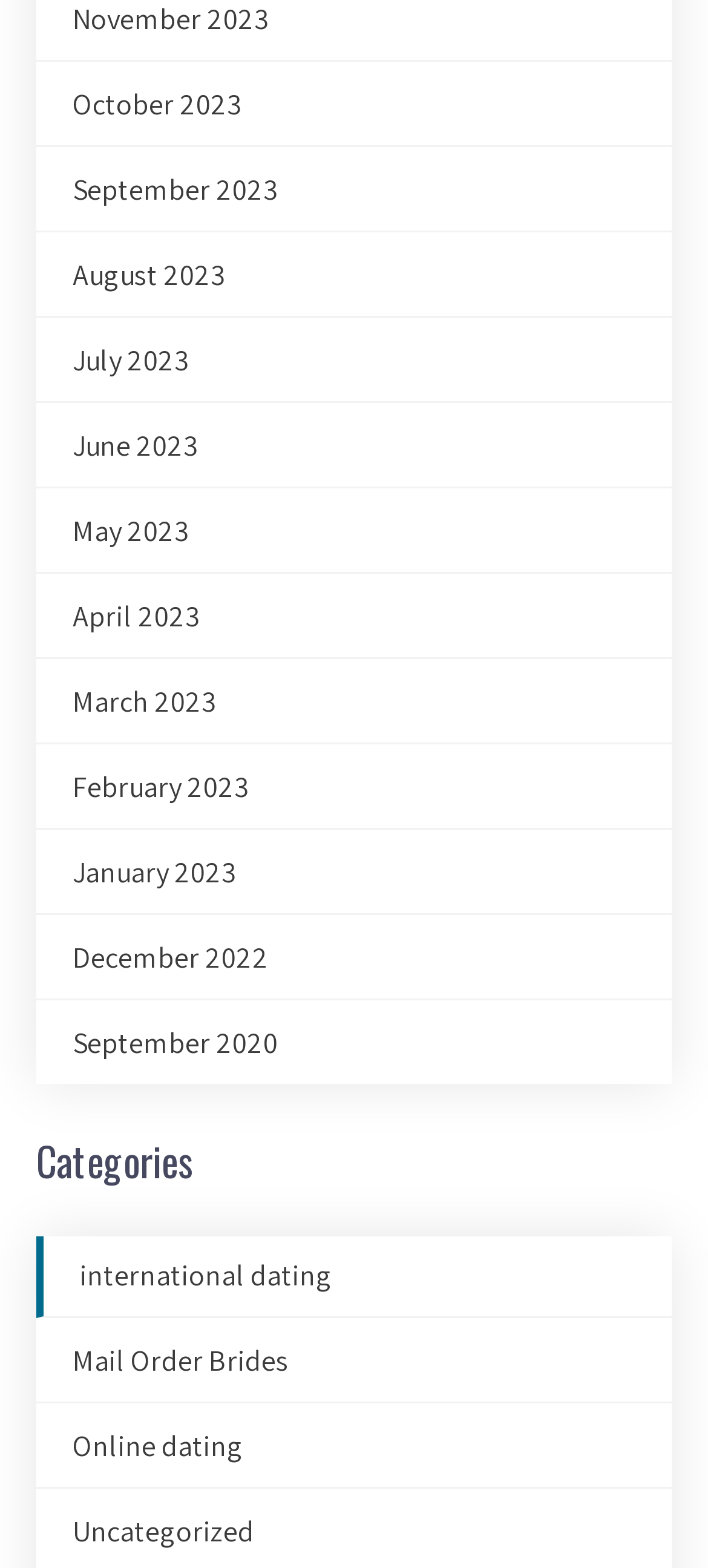Determine the bounding box coordinates for the HTML element described here: "April 2023".

[0.103, 0.38, 0.282, 0.405]